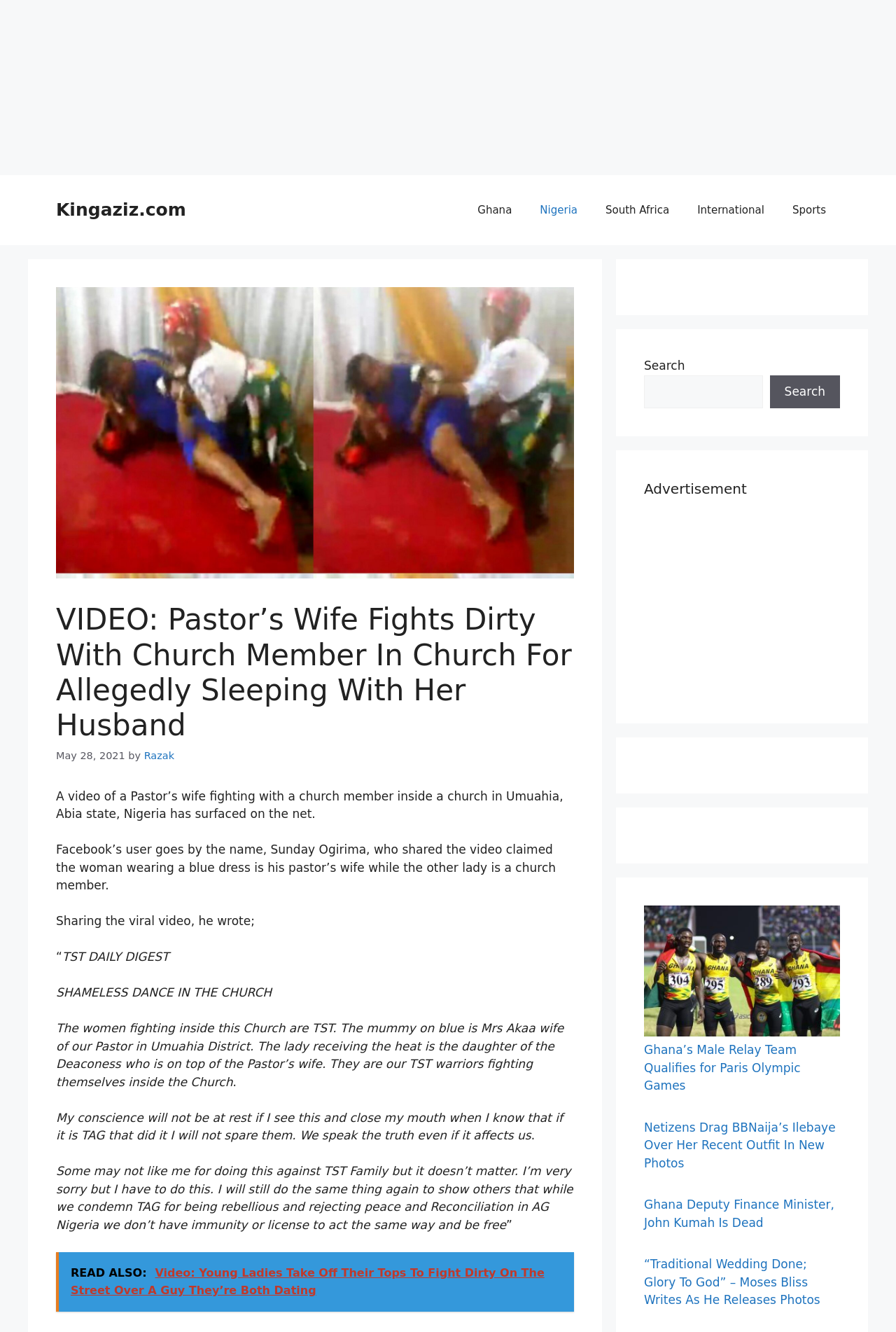Detail the various sections and features of the webpage.

This webpage appears to be a news article or blog post about a video of a pastor's wife fighting with a church member inside a church in Nigeria. At the top of the page, there is a banner with the site's name, "Kingaziz.com", and a navigation menu with links to different categories such as "Ghana", "Nigeria", "South Africa", "International", and "Sports".

Below the navigation menu, there is a large image of the pastor's wife and the church member fighting, with a heading that summarizes the content of the article. The article itself is divided into several paragraphs, with the main text describing the incident and the video that was shared on Facebook.

The article also includes several quotes from the person who shared the video, Sunday Ogirima, who claims that the woman in the blue dress is the pastor's wife and the other lady is a church member. The quotes provide more context and details about the incident.

On the right side of the page, there are several complementary sections, including a search bar, advertisements, and links to other news articles. These sections are separated from the main article by a clear margin, making it easy to distinguish between the different elements on the page.

In total, there are 5 images on the page, including the main image of the pastor's wife and the church member, and 4 smaller images accompanying other news articles in the complementary sections. There are also 14 links to other articles or websites, including the navigation menu and the links in the complementary sections.